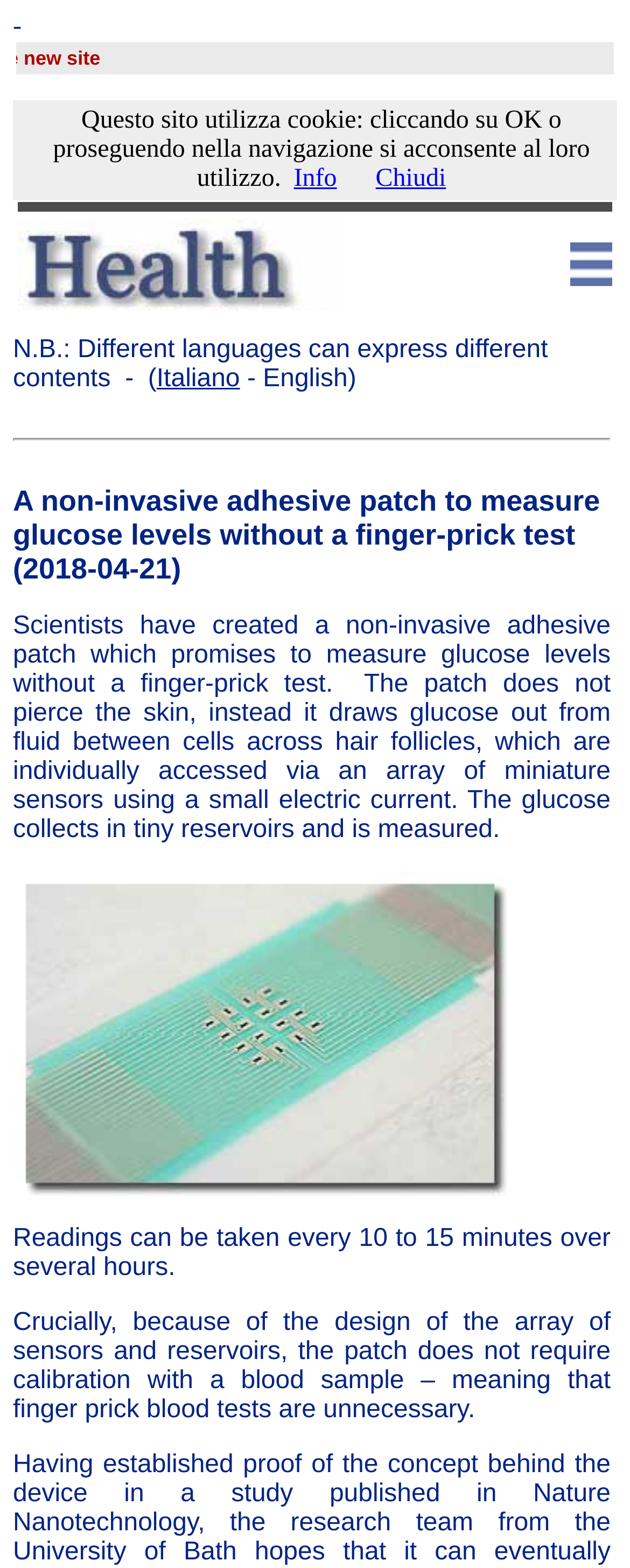What is the date mentioned on the webpage?
Please respond to the question with a detailed and thorough explanation.

The date '2018-04-21' is mentioned in the text 'A non-invasive adhesive patch to measure glucose levels without a finger-prick test (2018-04-21)' which is part of the webpage content.